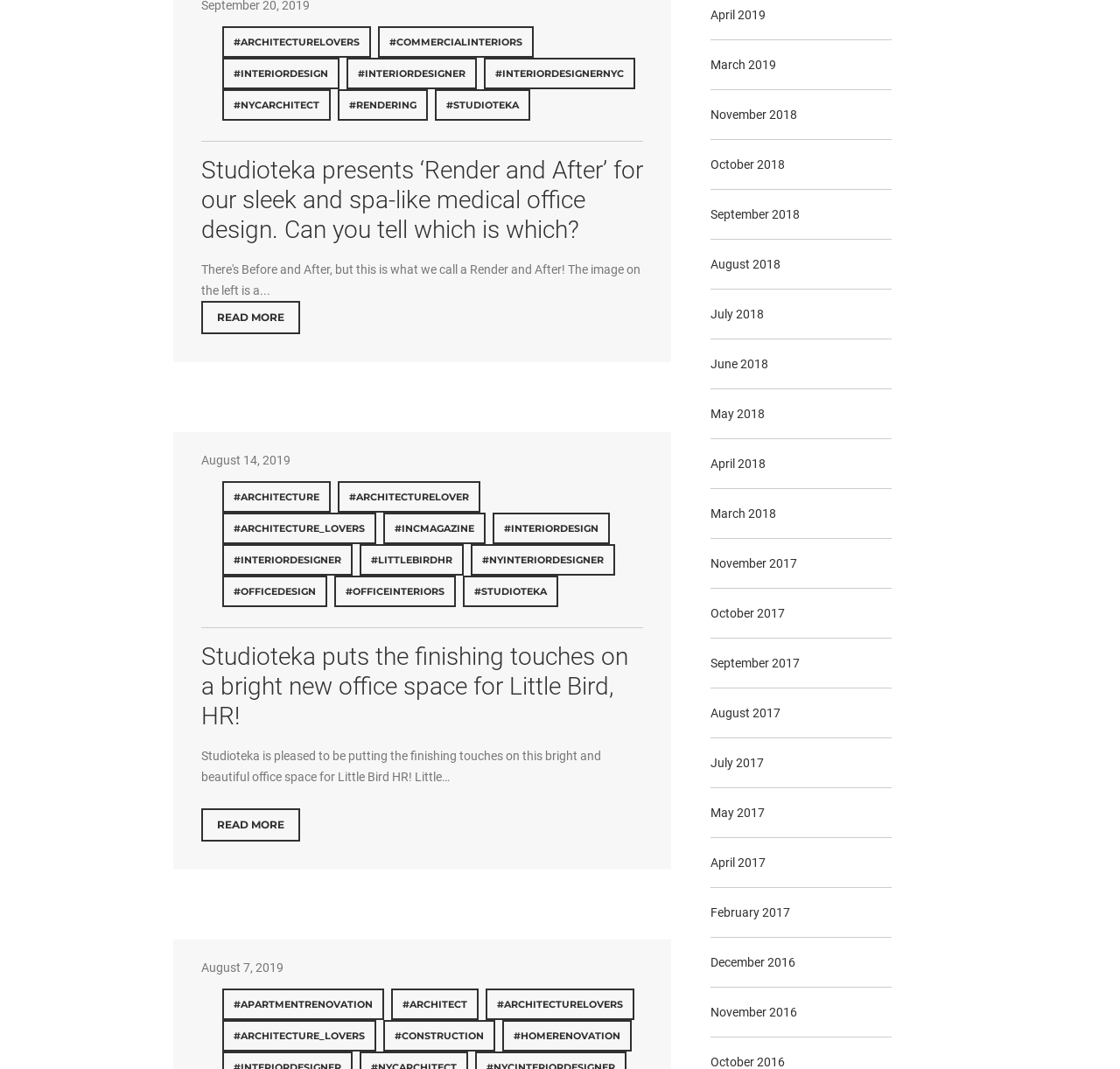Locate the bounding box coordinates of the item that should be clicked to fulfill the instruction: "Explore the architecture category".

[0.198, 0.45, 0.295, 0.48]